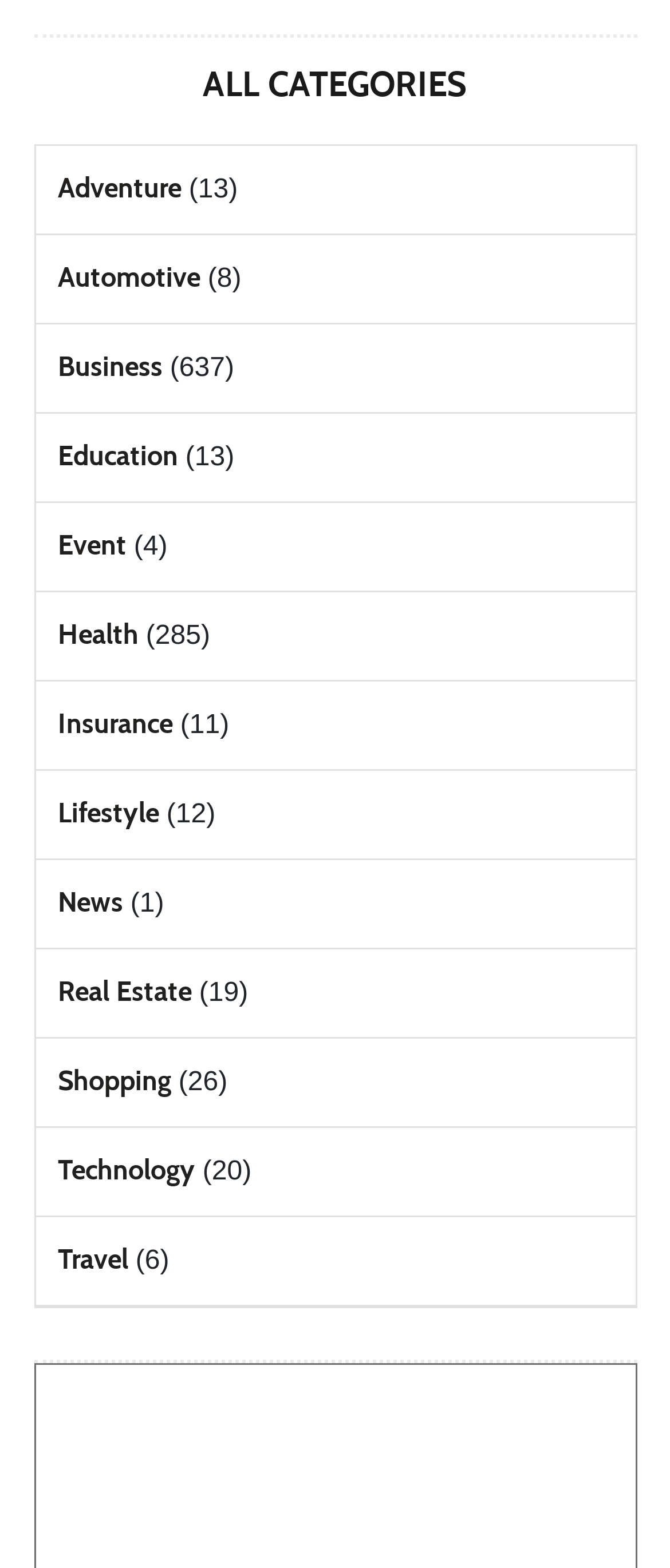How many categories are listed under 'E'?
Based on the image content, provide your answer in one word or a short phrase.

Two